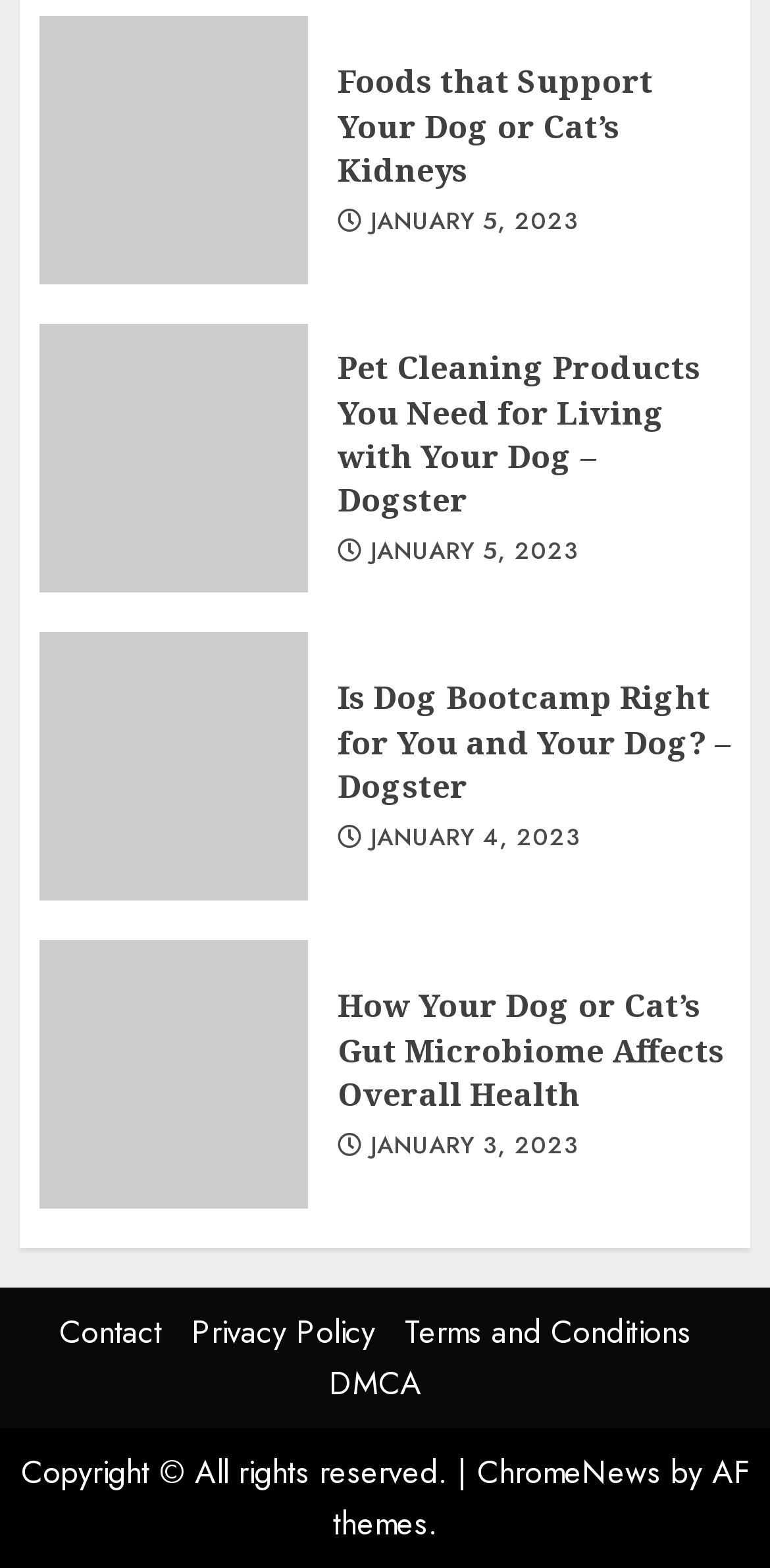Identify the bounding box coordinates for the element you need to click to achieve the following task: "Read about ChromeNews". The coordinates must be four float values ranging from 0 to 1, formatted as [left, top, right, bottom].

[0.619, 0.925, 0.858, 0.954]